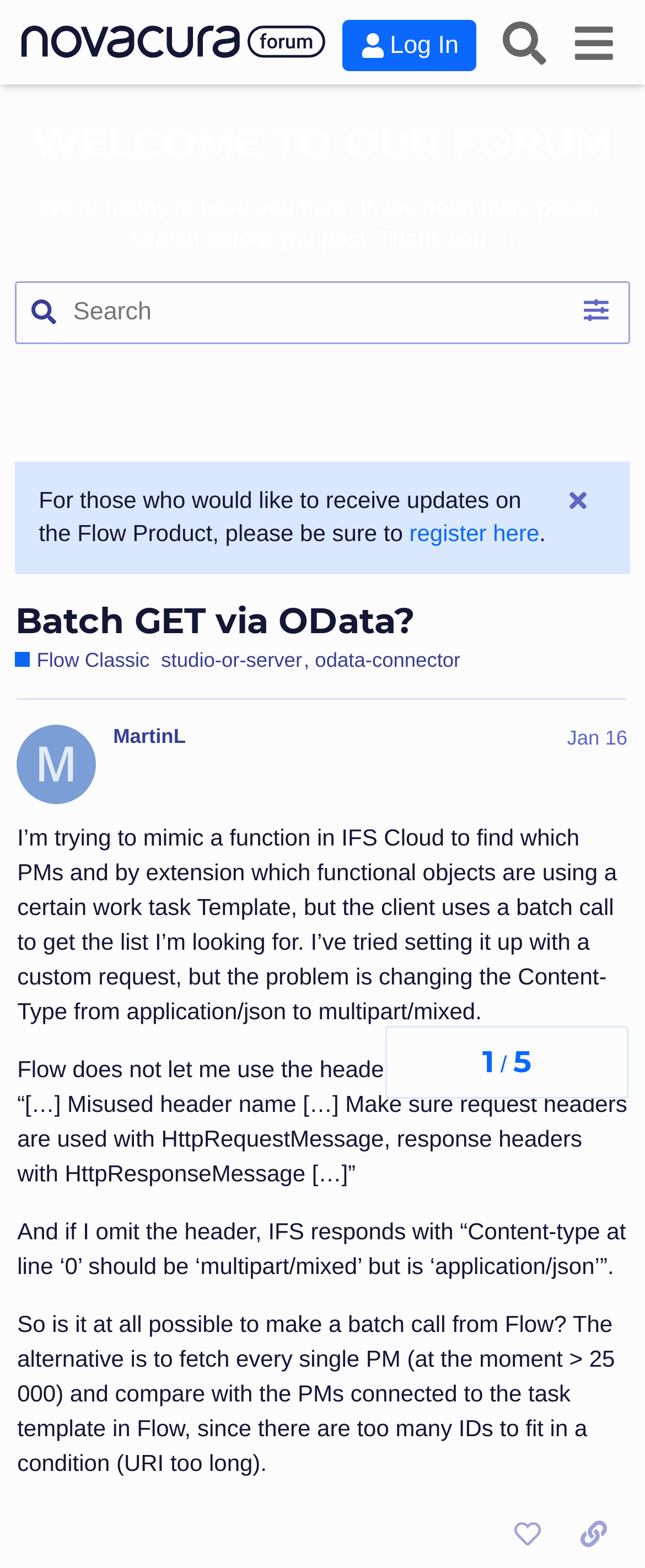Determine the bounding box coordinates of the area to click in order to meet this instruction: "View the topic details".

[0.748, 0.665, 0.766, 0.689]